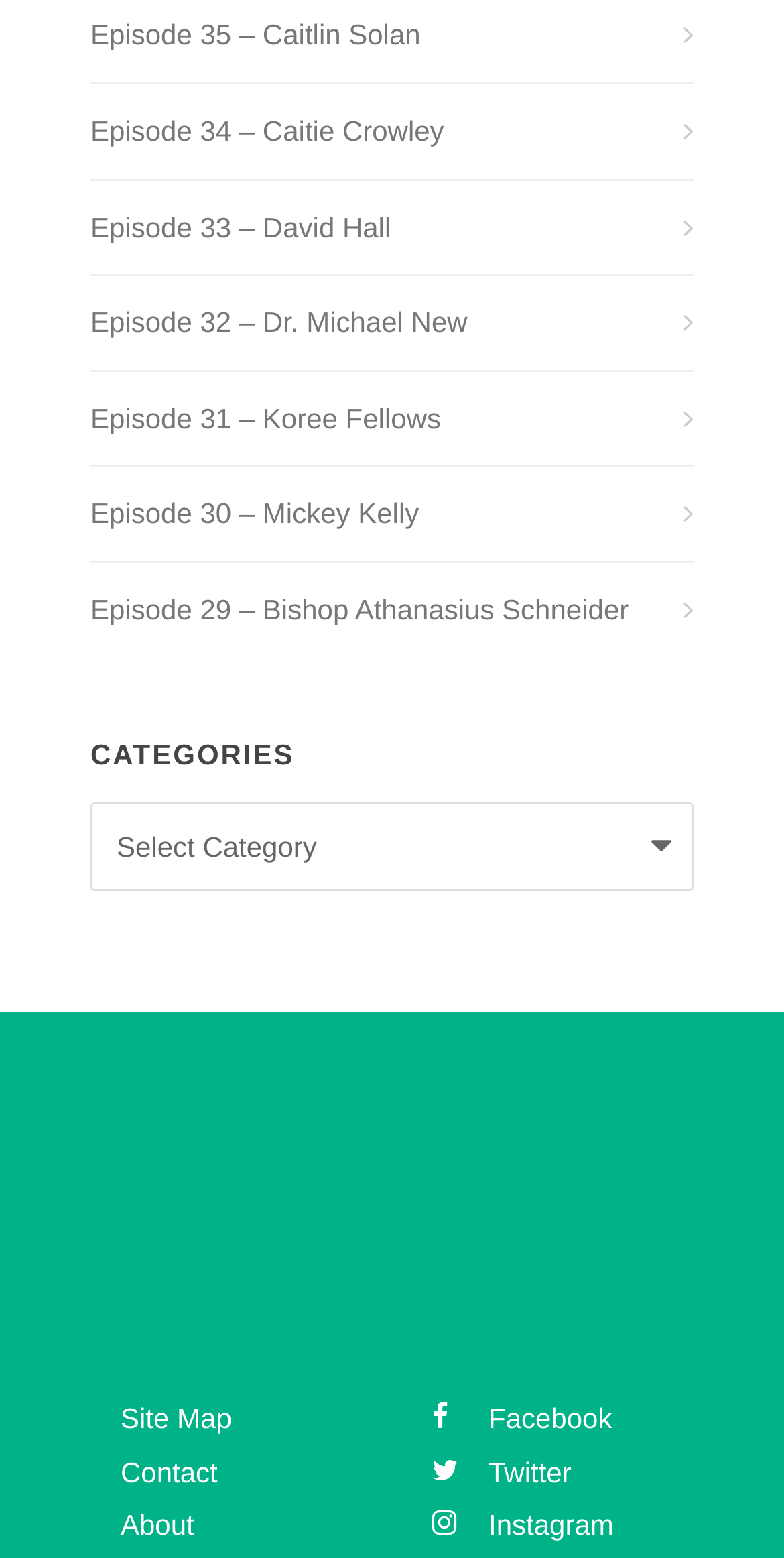Locate the bounding box coordinates of the area that needs to be clicked to fulfill the following instruction: "select a category from the dropdown". The coordinates should be in the format of four float numbers between 0 and 1, namely [left, top, right, bottom].

[0.115, 0.514, 0.885, 0.572]